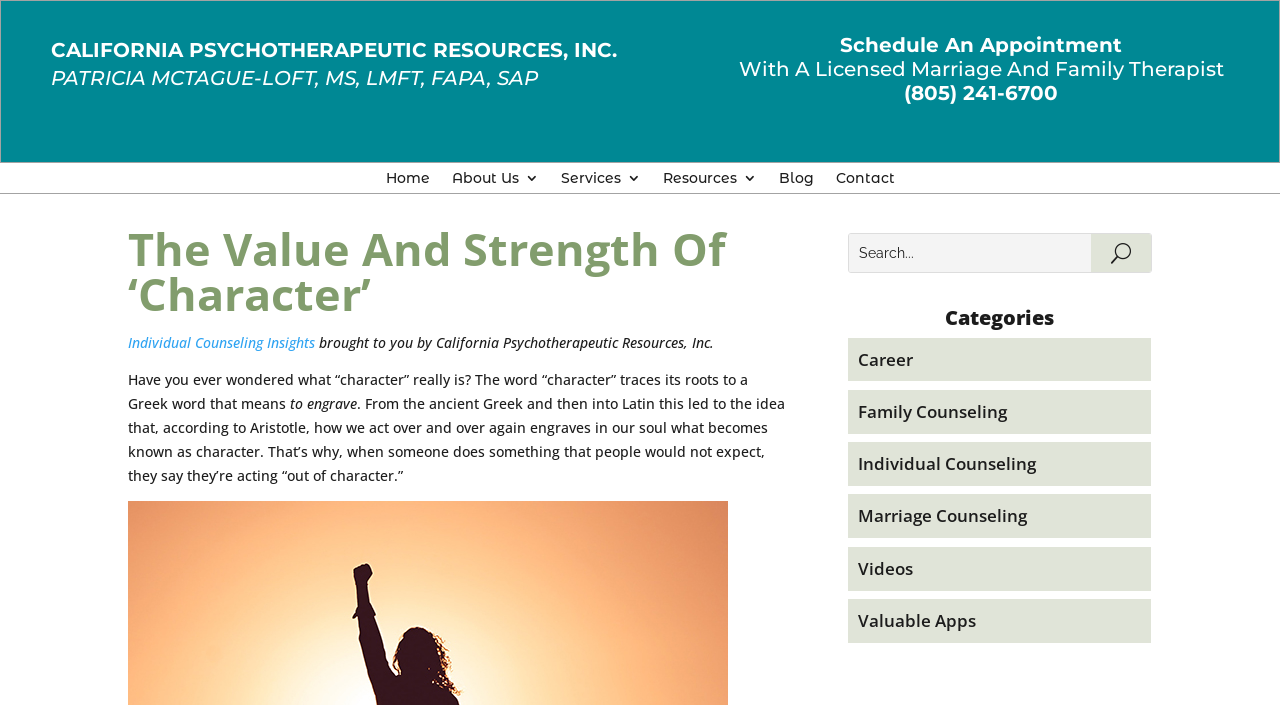Can you find the bounding box coordinates for the element that needs to be clicked to execute this instruction: "Schedule an appointment with a licensed marriage and family therapist"? The coordinates should be given as four float numbers between 0 and 1, i.e., [left, top, right, bottom].

[0.534, 0.047, 0.999, 0.163]